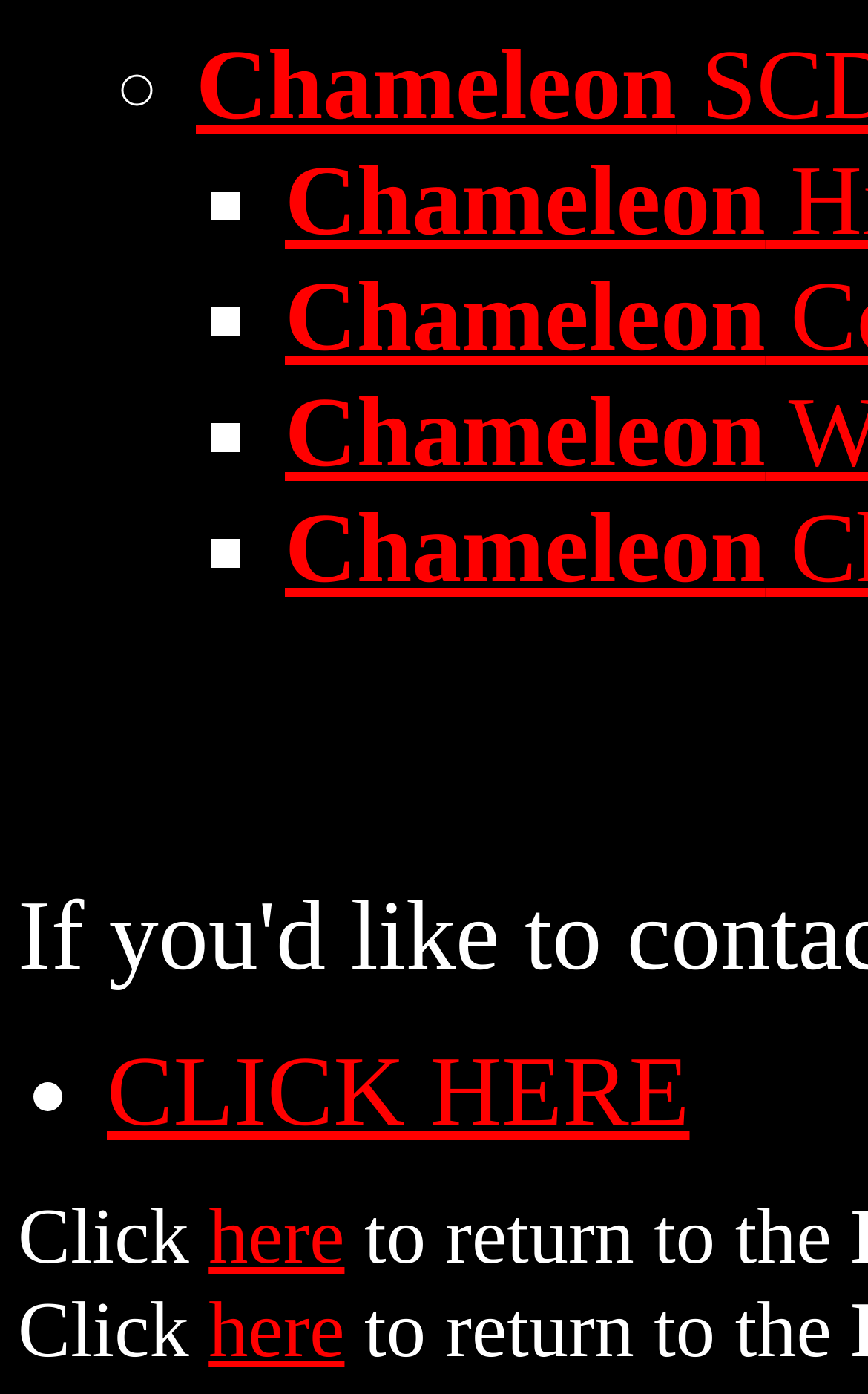How many '■' list markers are there?
Identify the answer in the screenshot and reply with a single word or phrase.

4